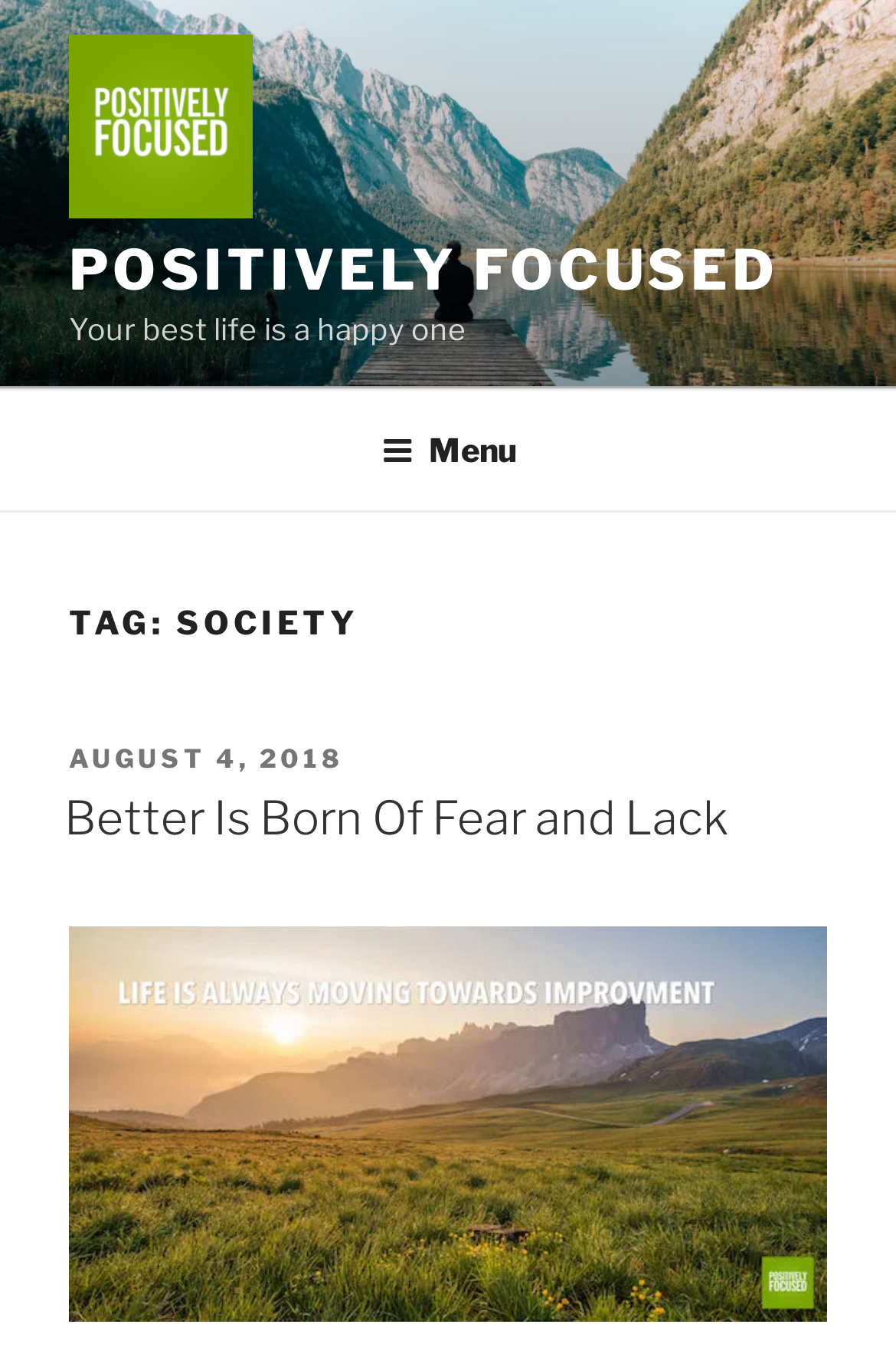What is the date of the posted article?
Carefully analyze the image and provide a detailed answer to the question.

By looking at the link element with the text 'AUGUST 4, 2018' and the time element associated with it, I can determine that it is the date of the posted article.